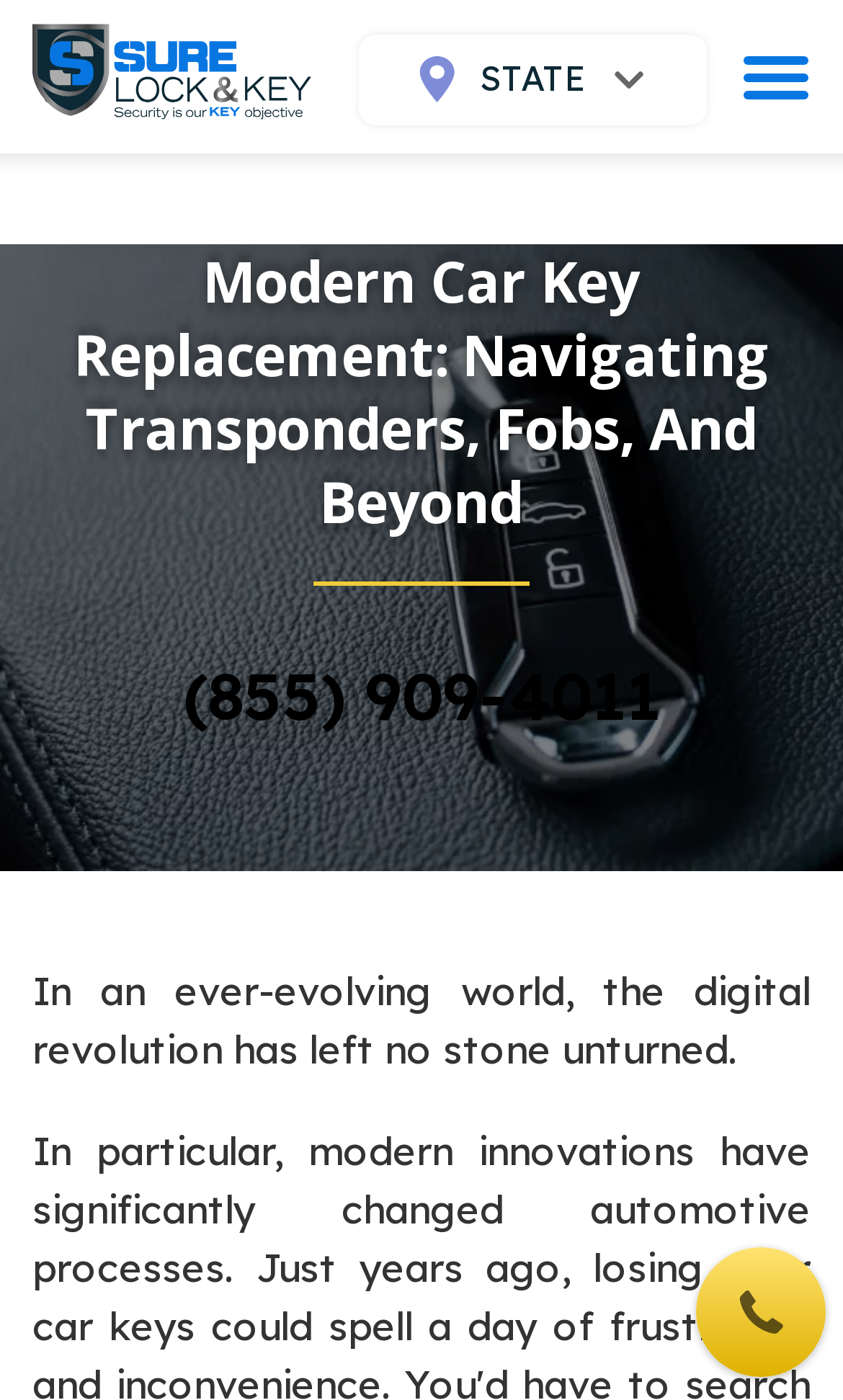Explain in detail what is displayed on the webpage.

The webpage is about car key replacement in the digital age, focusing on transponders, fobs, and advanced technologies. At the top left corner, there is a company logo, which is an image. Next to the logo, there is a details section with a disclosure triangle that can be expanded. The disclosure triangle has two images inside.

On the top right corner, there is a burger button, which is likely a navigation menu. Below the burger button, there is a disabled grey arrow icon button.

The main content of the webpage starts with a heading that reads "Modern Car Key Replacement: Navigating Transponders, Fobs, And Beyond". Below the heading, there is a horizontal separator line. 

Under the separator line, there is a phone number link "(855) 909-4011" that is centered on the page. Below the phone number, there is a paragraph of text that reads "In an ever-evolving world, the digital revolution has left no stone unturned." This text is positioned at the top half of the page, spanning almost the entire width.

At the bottom of the page, there is a phone icon image.